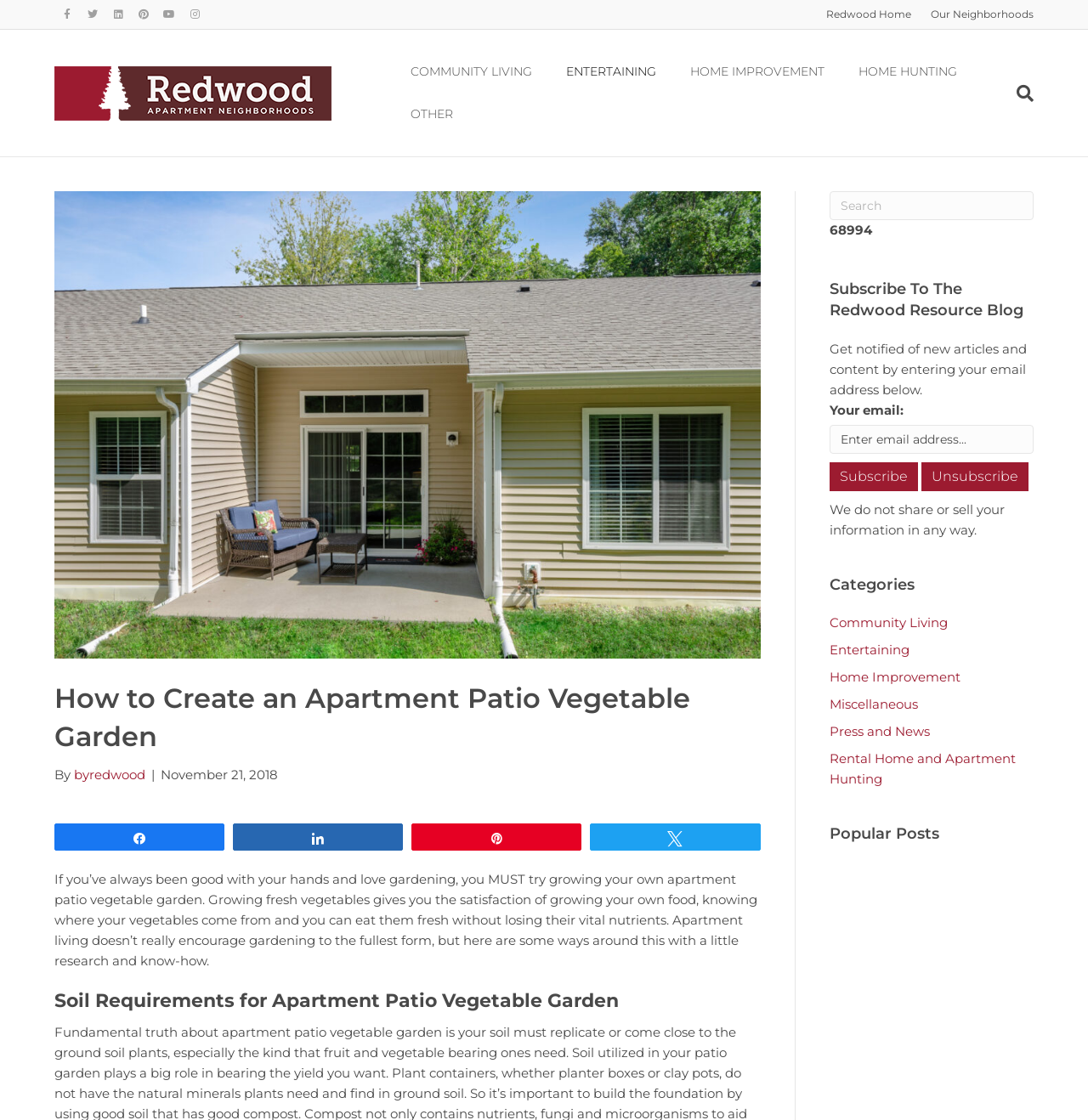Please identify the bounding box coordinates of the element I should click to complete this instruction: 'Share on Facebook'. The coordinates should be given as four float numbers between 0 and 1, like this: [left, top, right, bottom].

[0.05, 0.004, 0.073, 0.022]